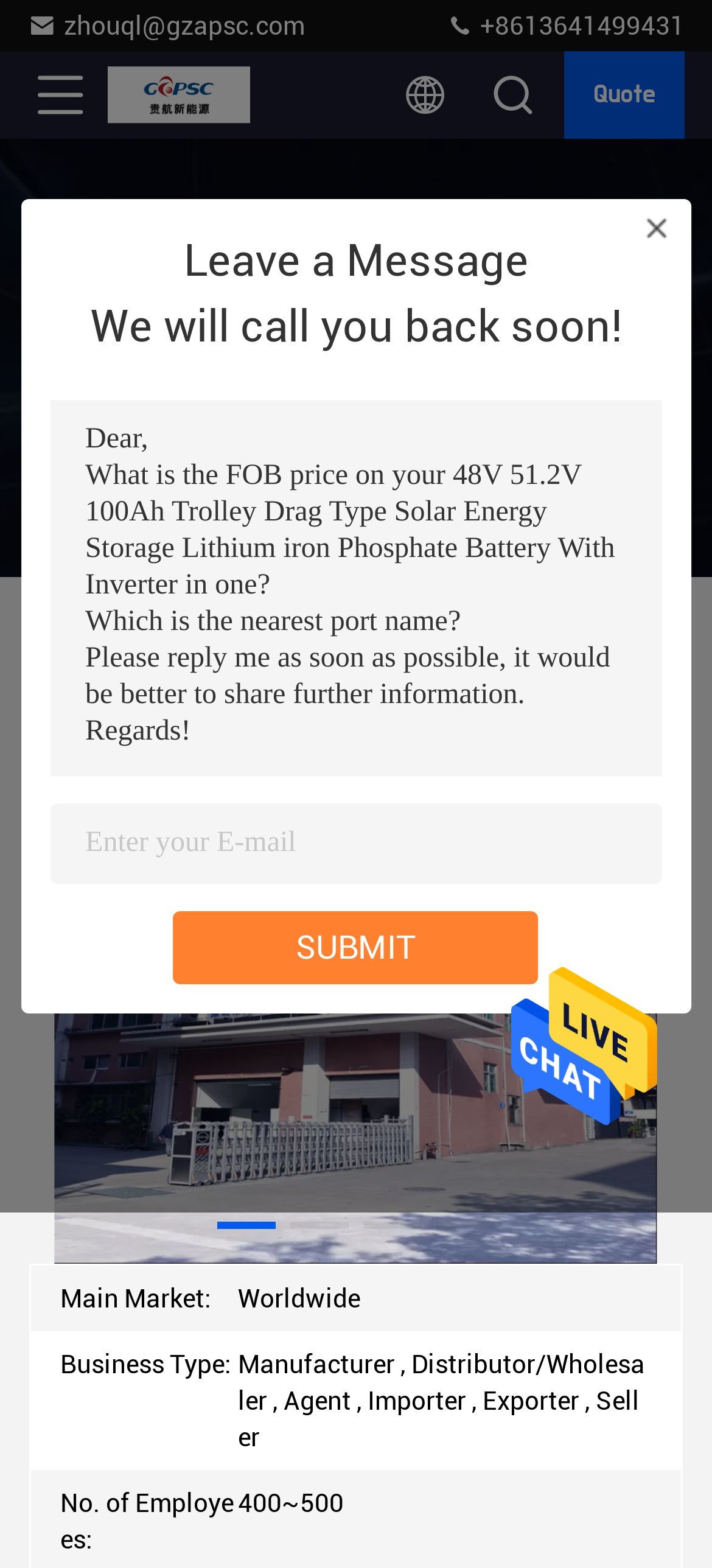What is the main market of the company?
Answer the question with a thorough and detailed explanation.

The main market is obtained from the 'Main Market:' section, which is located at the bottom of the webpage, and it indicates that the company's main market is worldwide, suggesting that the company operates globally.